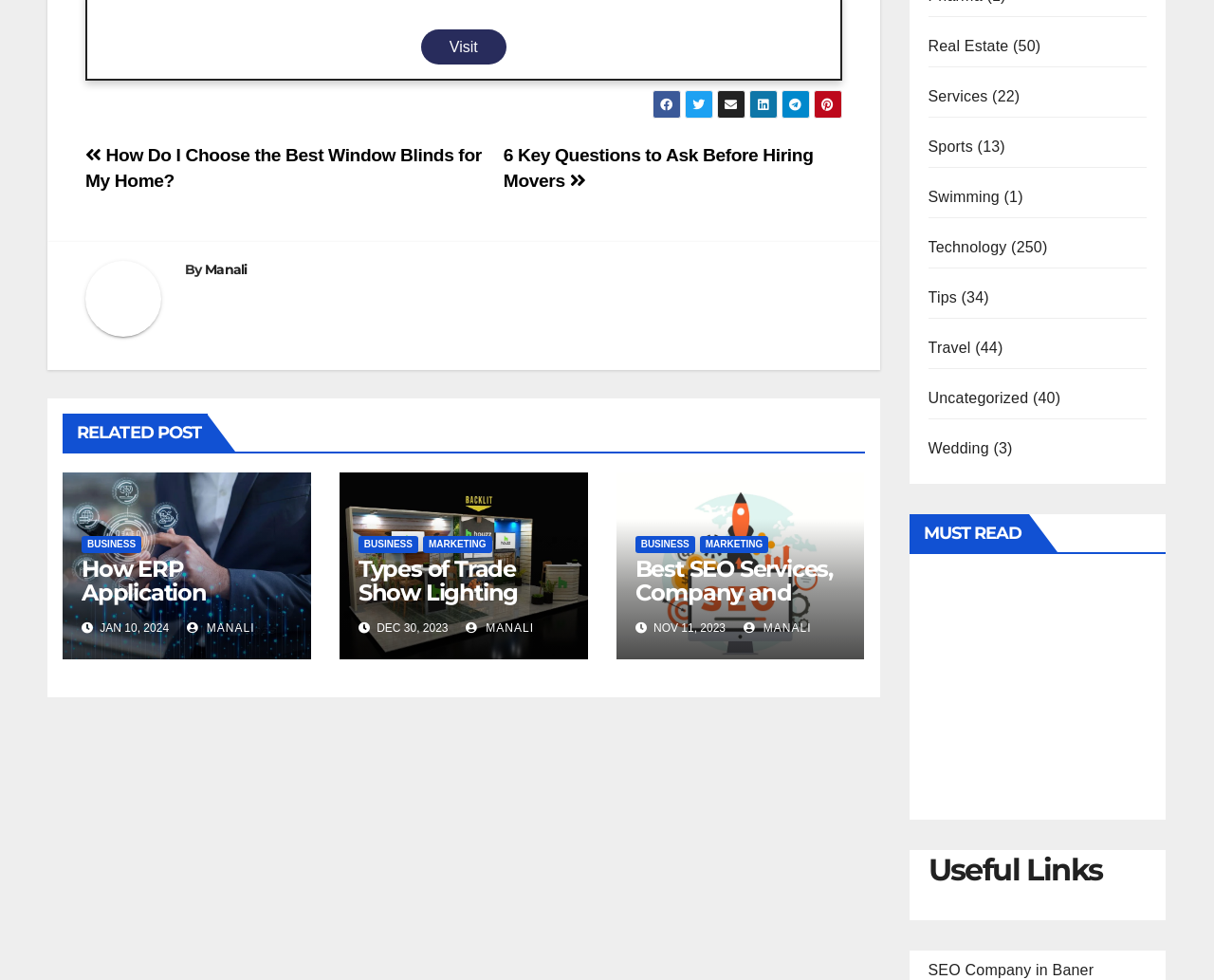Could you find the bounding box coordinates of the clickable area to complete this instruction: "Visit the '6 Key Questions to Ask Before Hiring Movers' post"?

[0.415, 0.148, 0.67, 0.195]